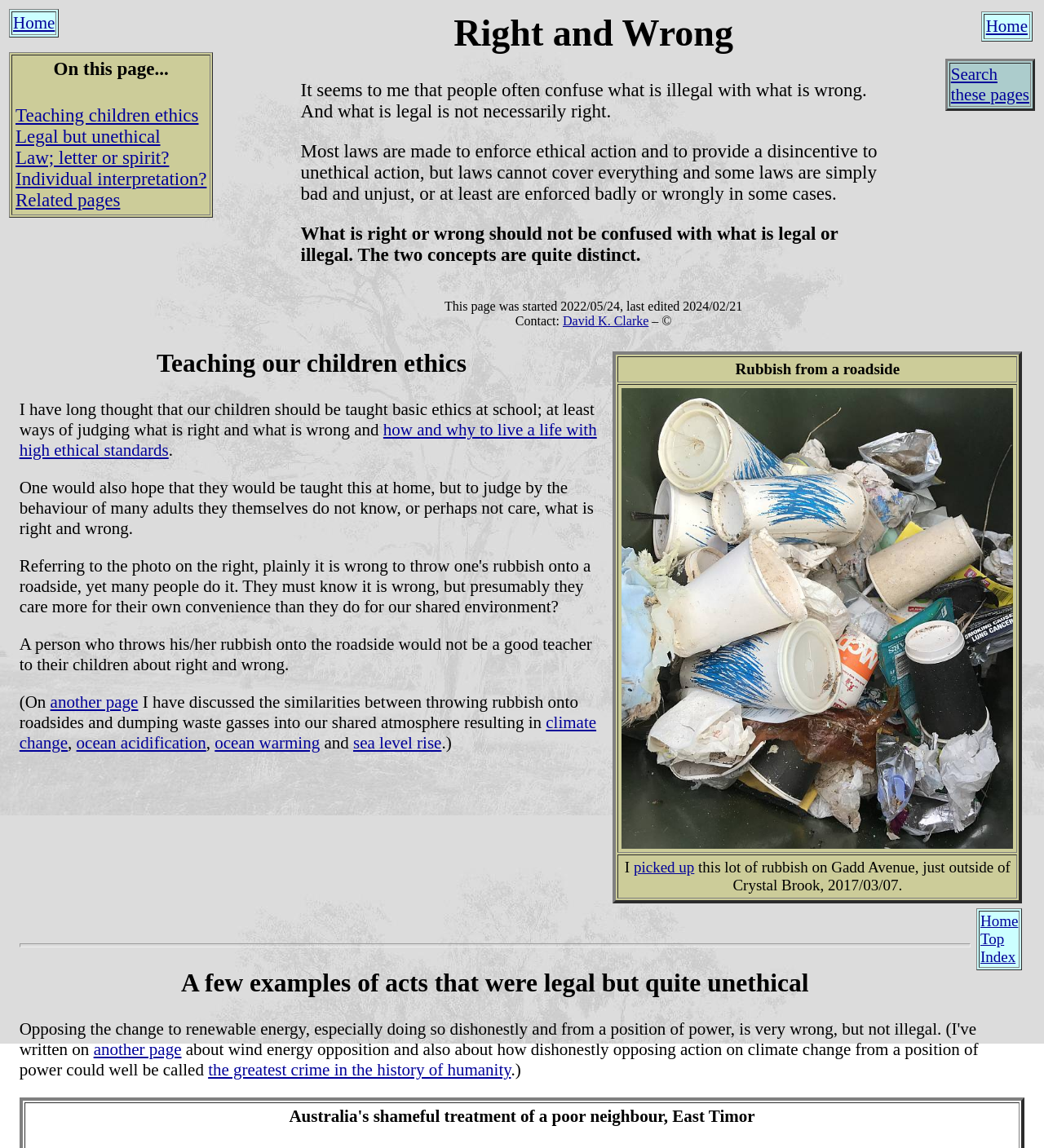Please answer the following question as detailed as possible based on the image: 
What is the main topic of this webpage?

The main topic of this webpage is 'Right and Wrong' which is indicated by the heading 'Right and Wrong' on the webpage. This heading is located at the top of the webpage and is the most prominent text on the page.